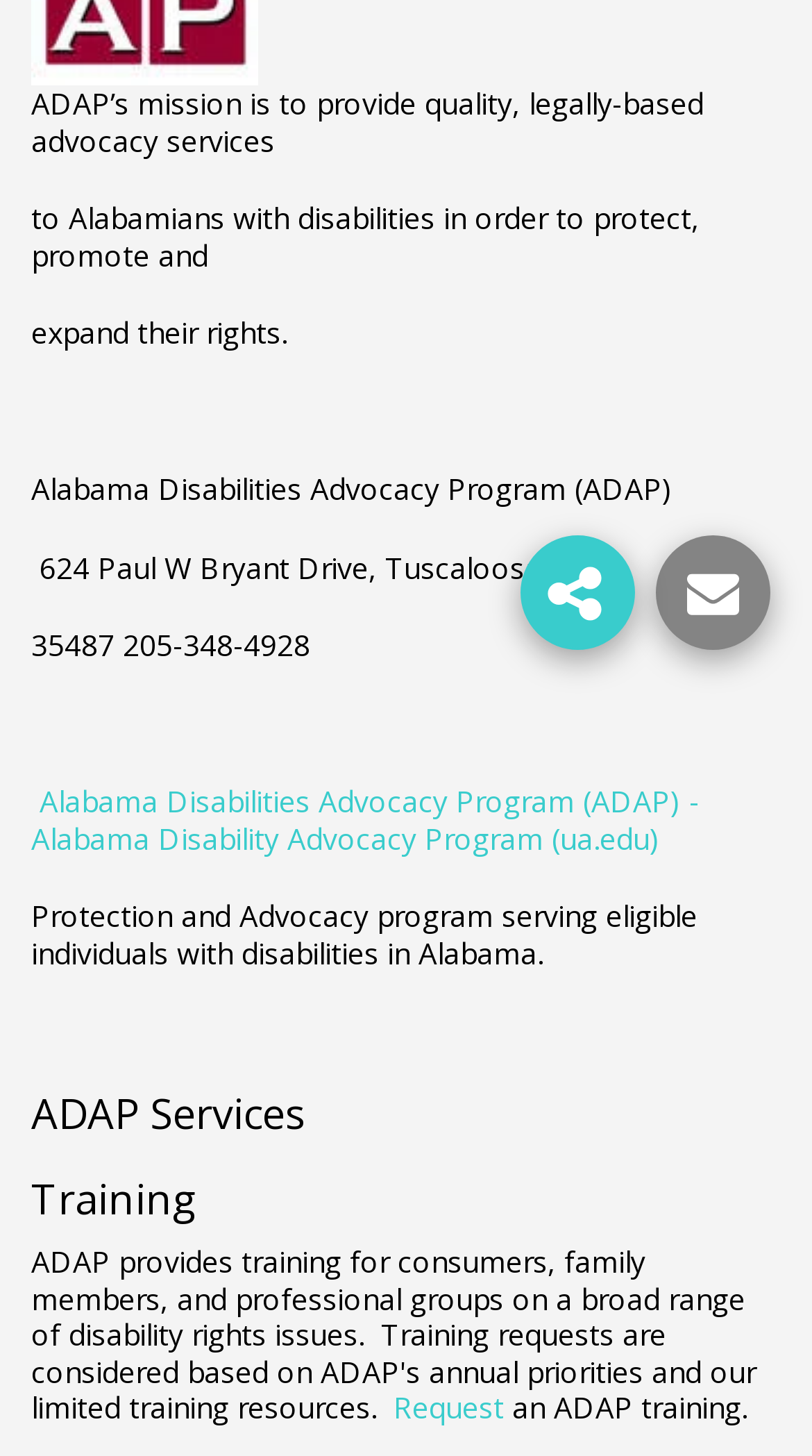Predict the bounding box coordinates of the UI element that matches this description: "alt="envelope"". The coordinates should be in the format [left, top, right, bottom] with each value between 0 and 1.

[0.808, 0.368, 0.949, 0.446]